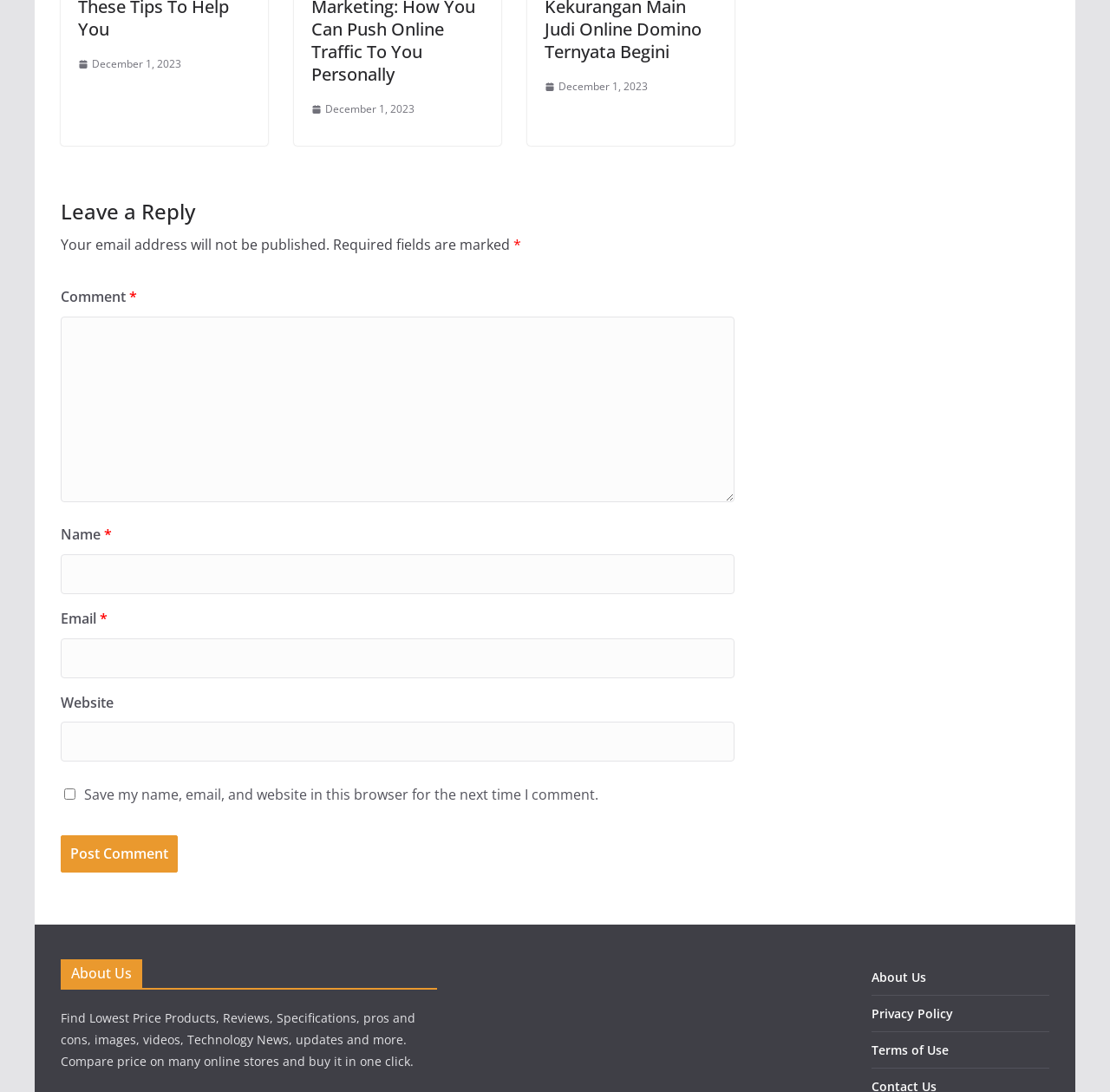Answer the question in a single word or phrase:
What is the purpose of the 'Post Comment' button?

To submit a comment